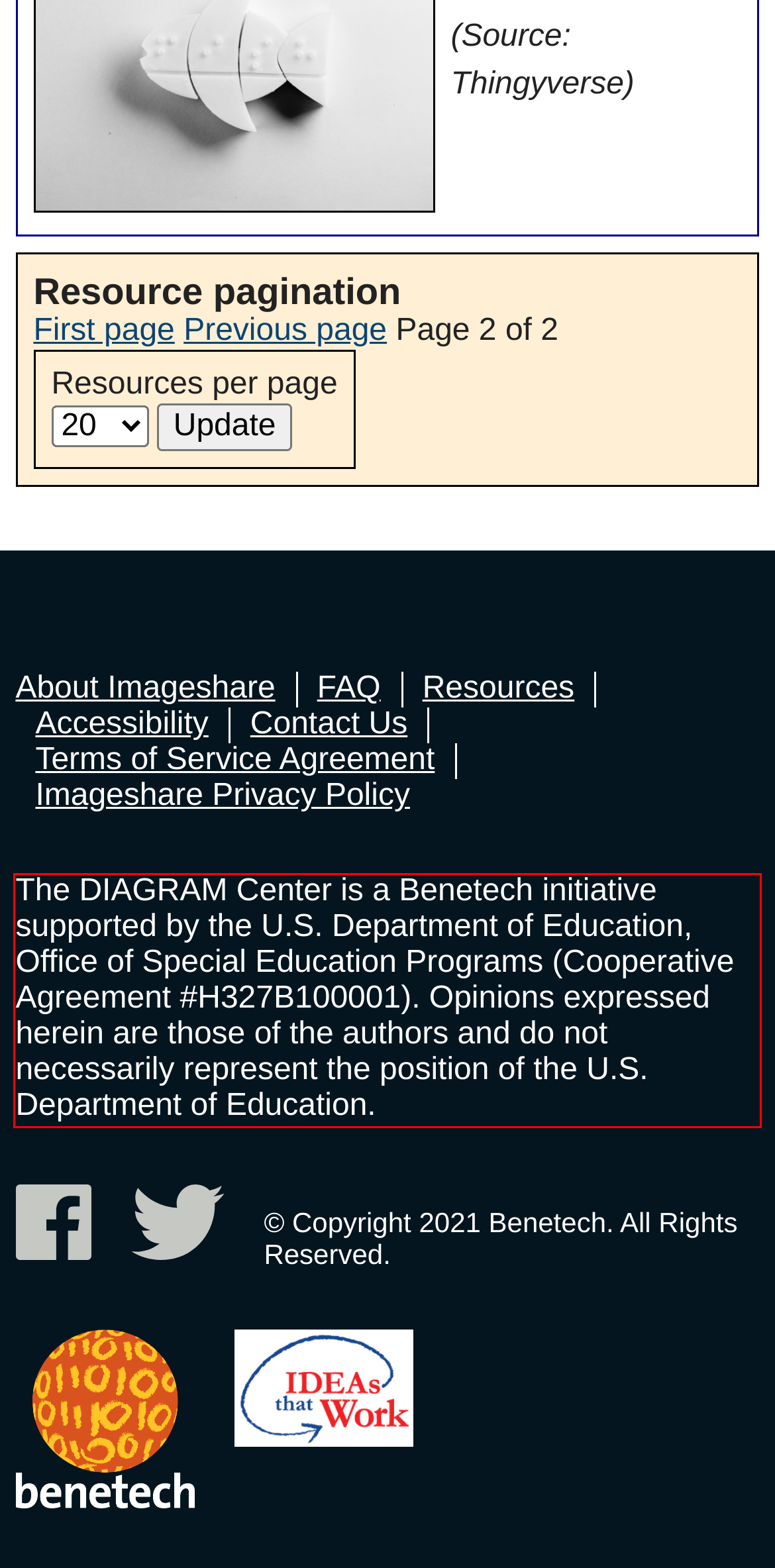From the provided screenshot, extract the text content that is enclosed within the red bounding box.

The DIAGRAM Center is a Benetech initiative supported by the U.S. Department of Education, Office of Special Education Programs (Cooperative Agreement #H327B100001). Opinions expressed herein are those of the authors and do not necessarily represent the position of the U.S. Department of Education.